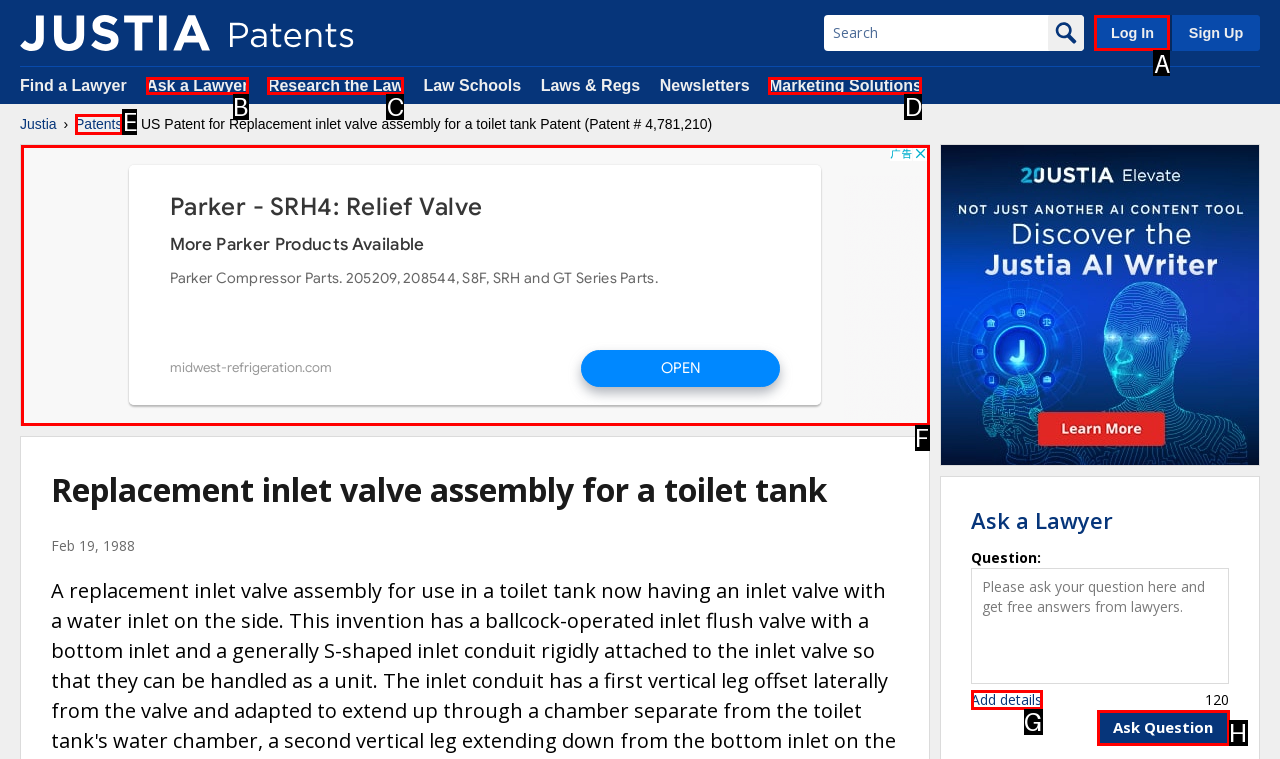Identify the letter of the option that should be selected to accomplish the following task: Log in to the website. Provide the letter directly.

A